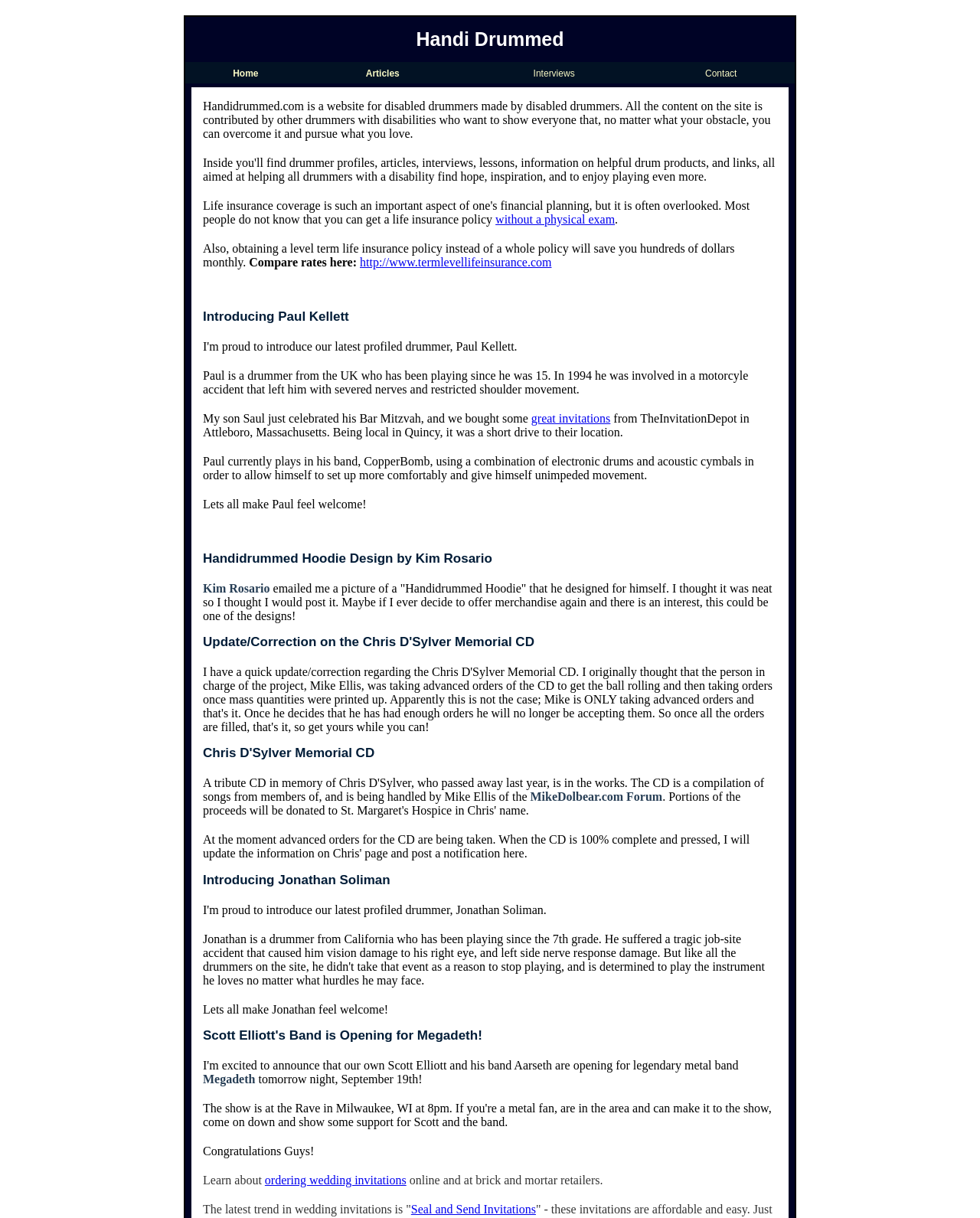Predict the bounding box coordinates of the area that should be clicked to accomplish the following instruction: "Learn about Seal and Send Invitations". The bounding box coordinates should consist of four float numbers between 0 and 1, i.e., [left, top, right, bottom].

[0.419, 0.987, 0.547, 0.998]